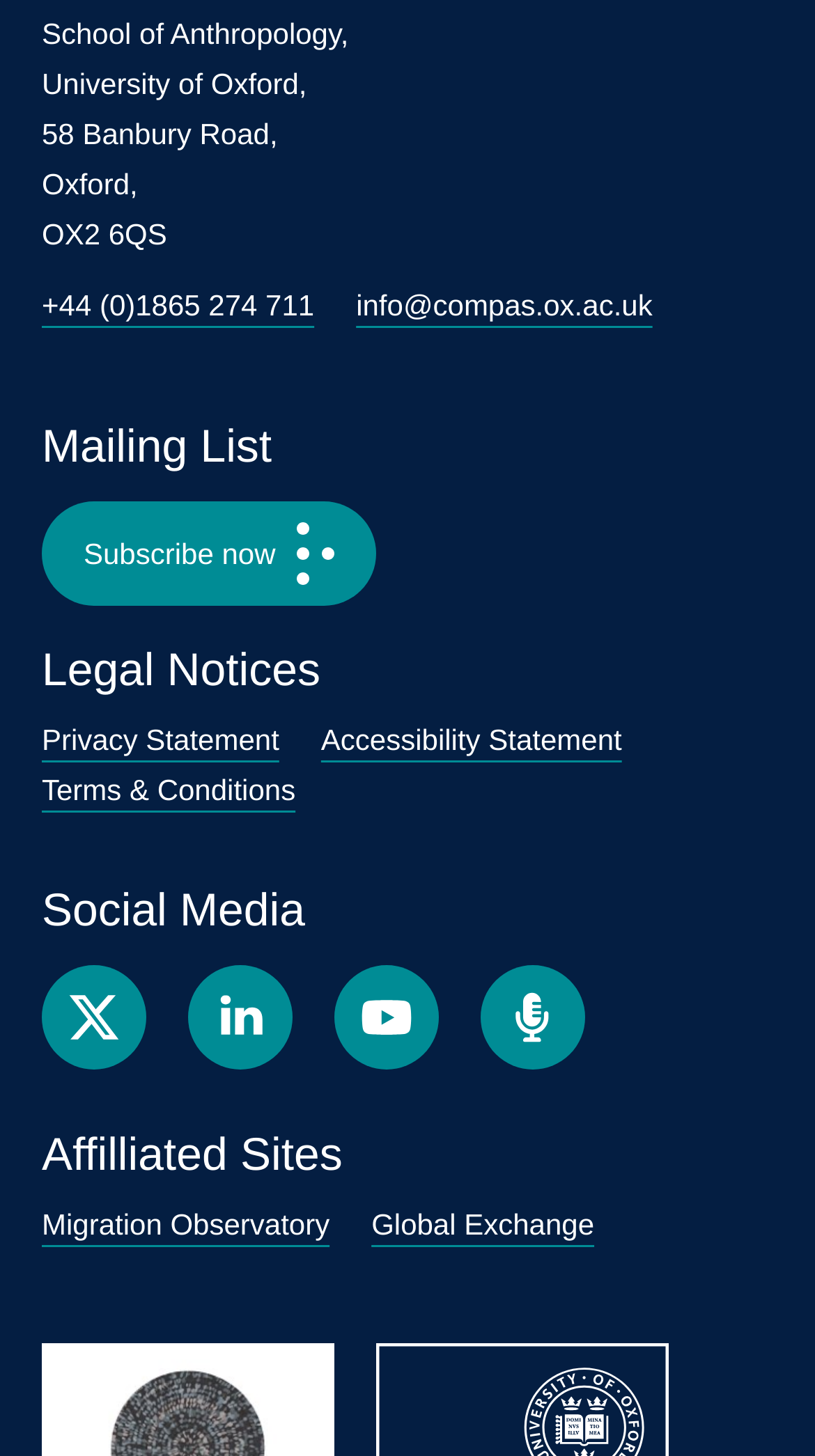Use the information in the screenshot to answer the question comprehensively: What is the phone number of the School of Anthropology?

I found the phone number by looking at the link element with the text '+44 (0)1865 274 711', which is located below the address information.